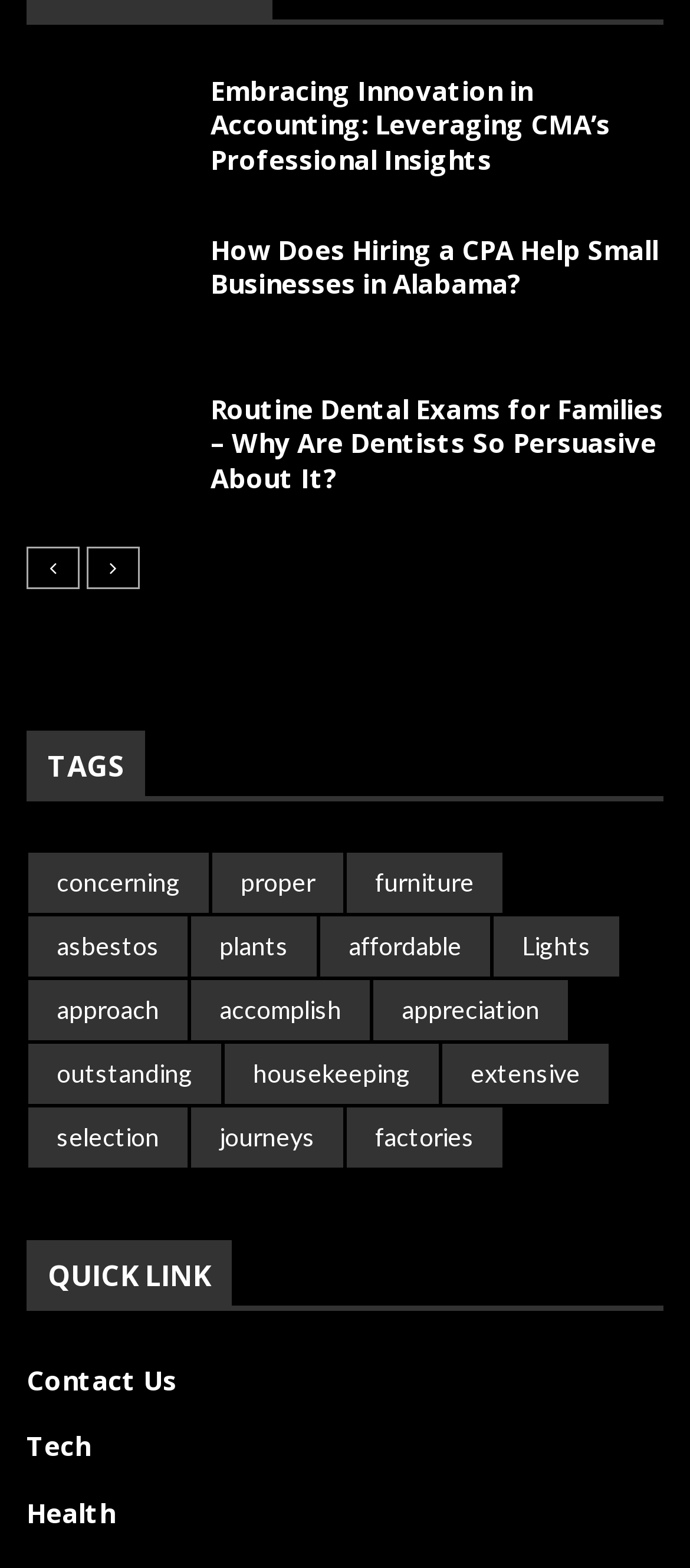What type of content is featured on this webpage?
Please use the image to provide a one-word or short phrase answer.

Articles or blog posts